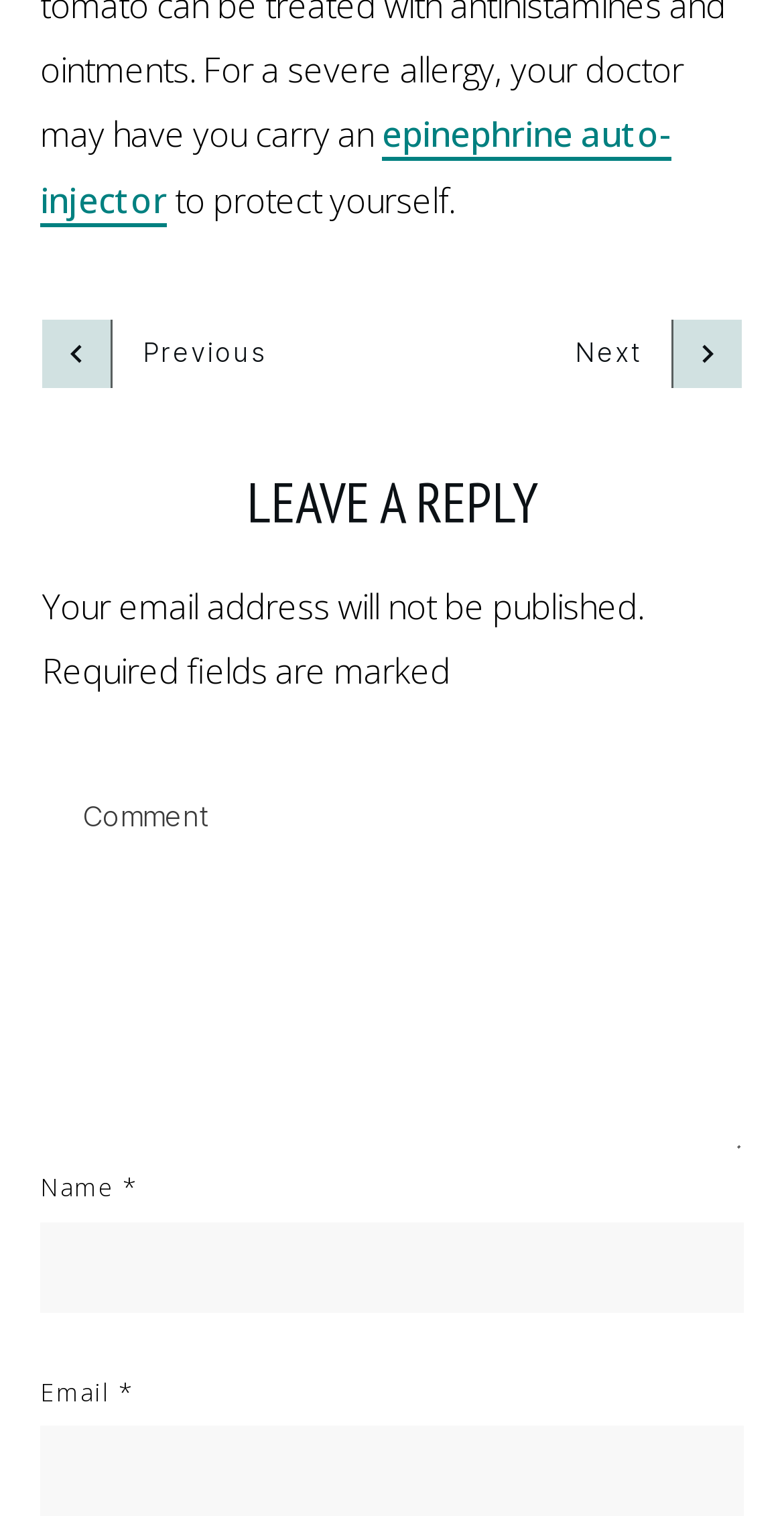How many navigation links are there?
From the screenshot, provide a brief answer in one word or phrase.

2